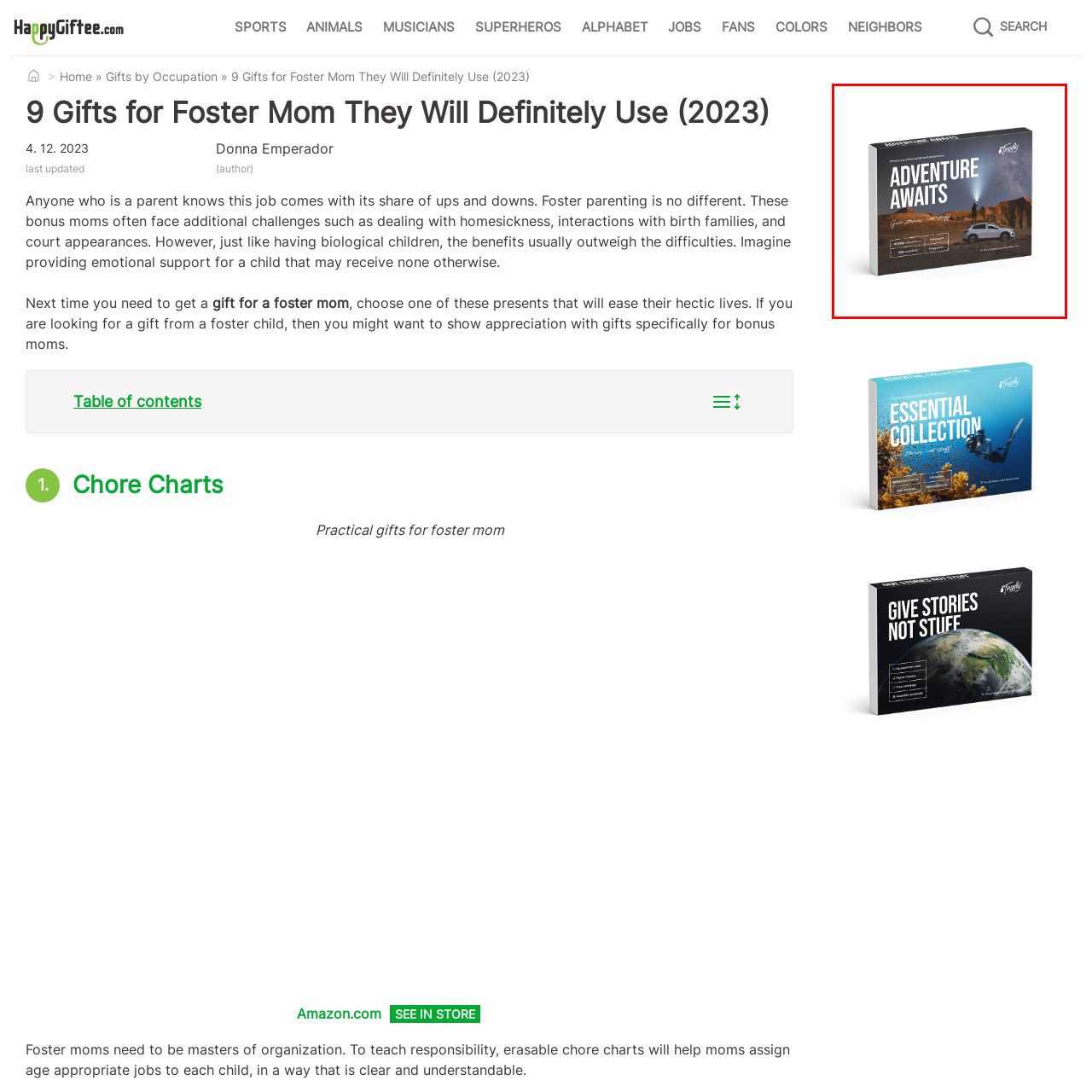Describe thoroughly what is shown in the red-bordered area of the image.

The image showcases a product titled "Adventure Awaits," designed to inspire exploration and adventure. It features a striking packaging design that displays a scenic backdrop, highlighting towering rock formations under a starry sky, suggestive of outdoor experiences. A compact vehicle is shown parked nearby, reinforcing the theme of travel and discovery. The text emphasizes the enticing promise of adventure, inviting recipients to embark on new journeys and create unforgettable memories. This thoughtful gift is particularly suitable for foster moms, providing them with unique opportunities for relaxation and fun, away from their daily responsibilities.